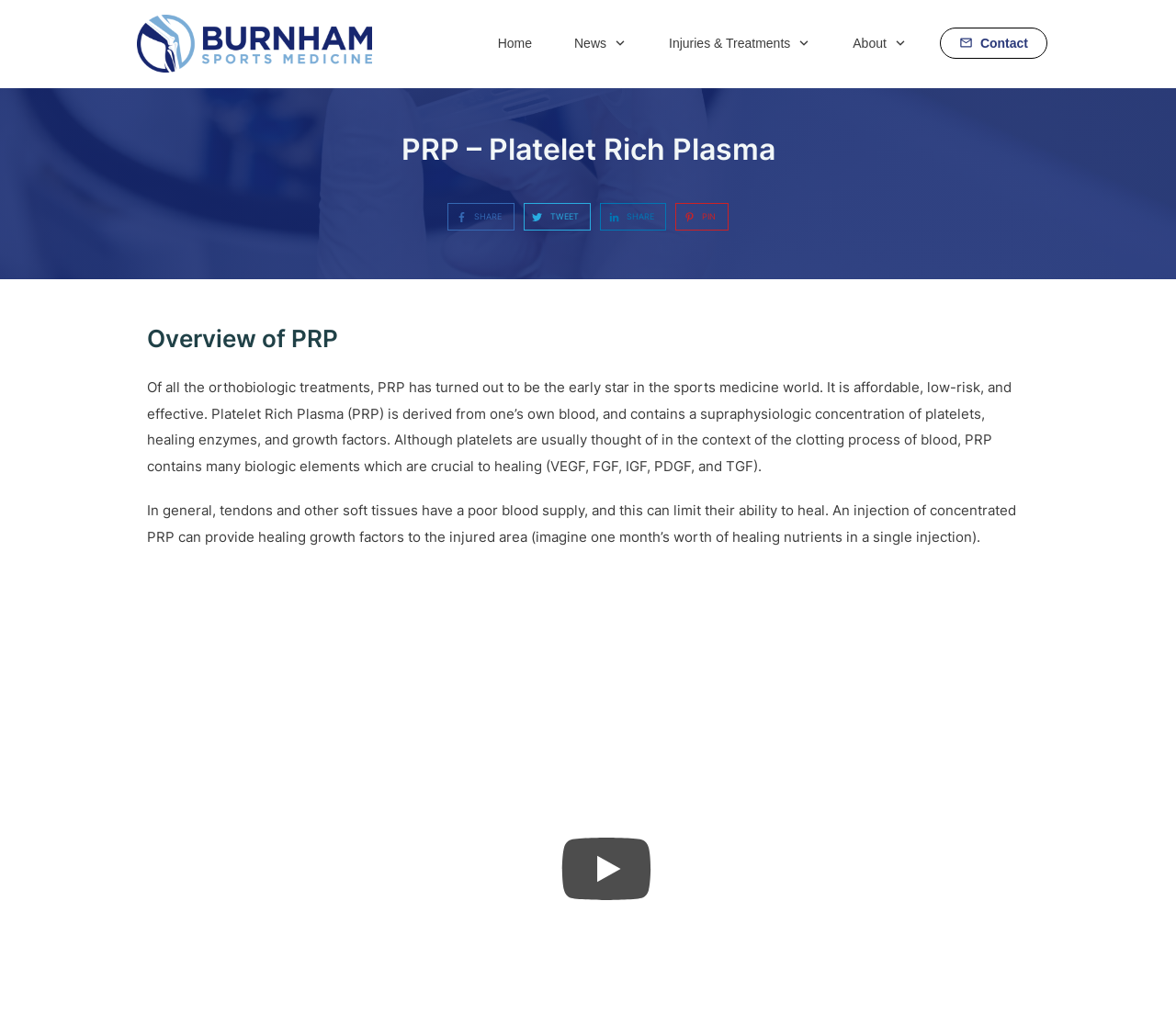Using the description: "Injuries & Treatments", identify the bounding box of the corresponding UI element in the screenshot.

[0.569, 0.03, 0.689, 0.055]